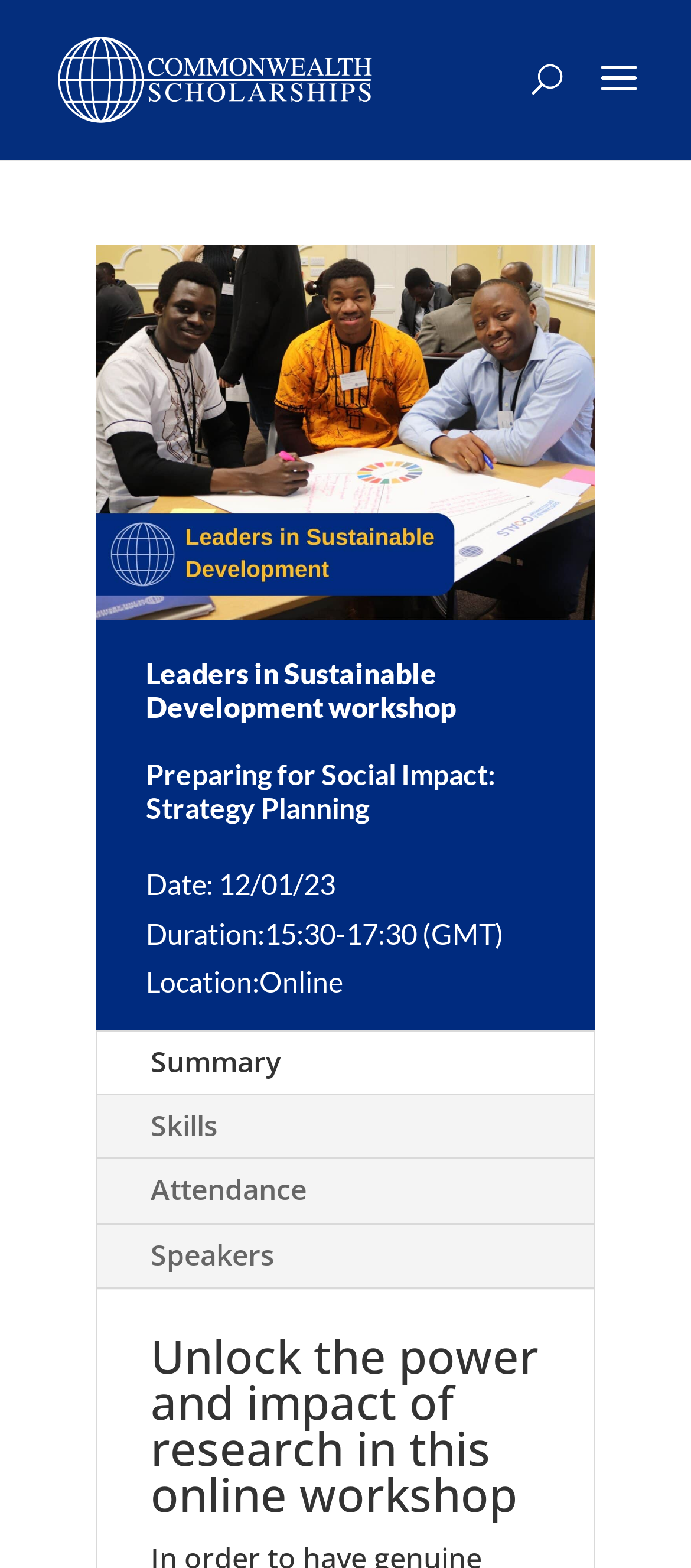What is the topic of the workshop?
Can you provide a detailed and comprehensive answer to the question?

Based on the webpage, I can see that the title of the workshop is 'Leaders in Sustainable Development workshop', which suggests that the topic of the workshop is related to sustainable development.